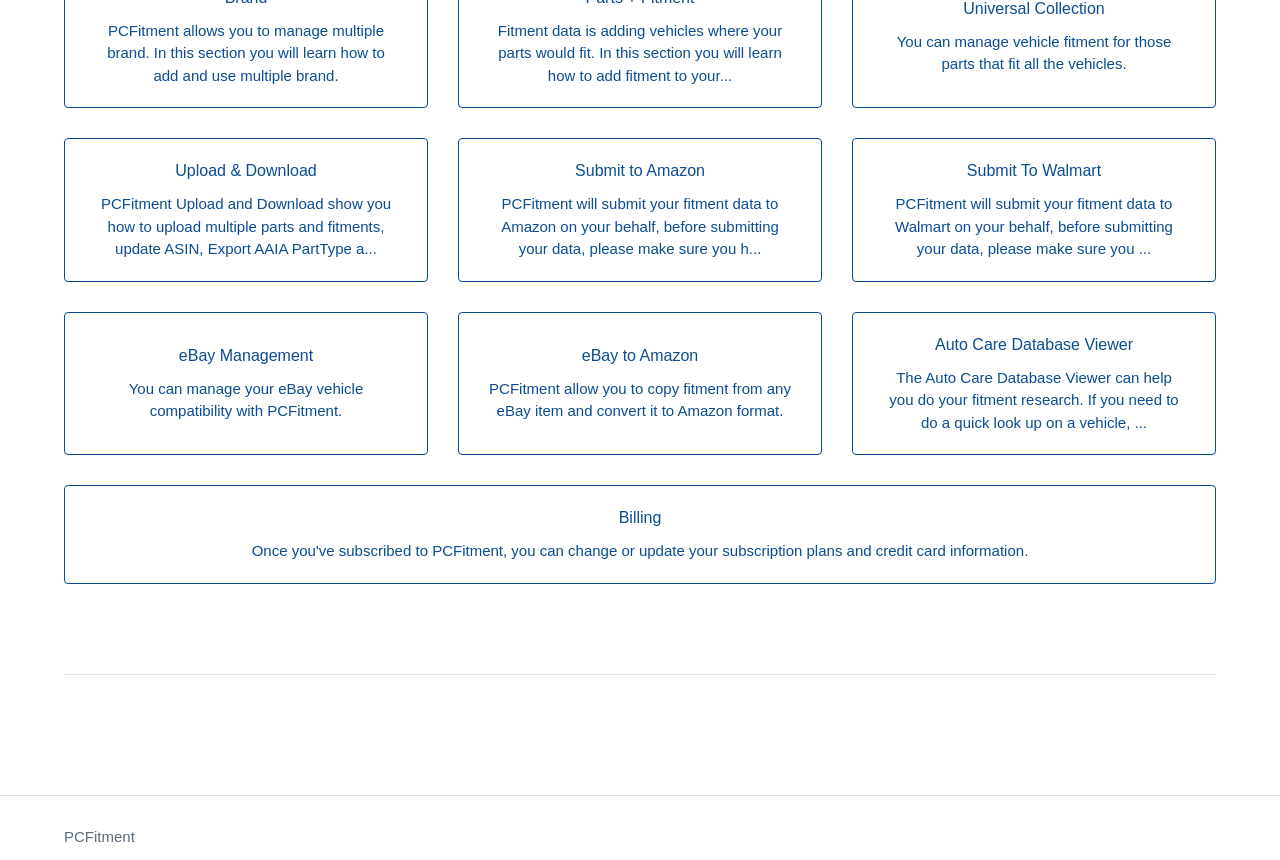Using the given description, provide the bounding box coordinates formatted as (top-left x, top-left y, bottom-right x, bottom-right y), with all values being floating point numbers between 0 and 1. Description: PCFitment

[0.05, 0.96, 0.105, 0.986]